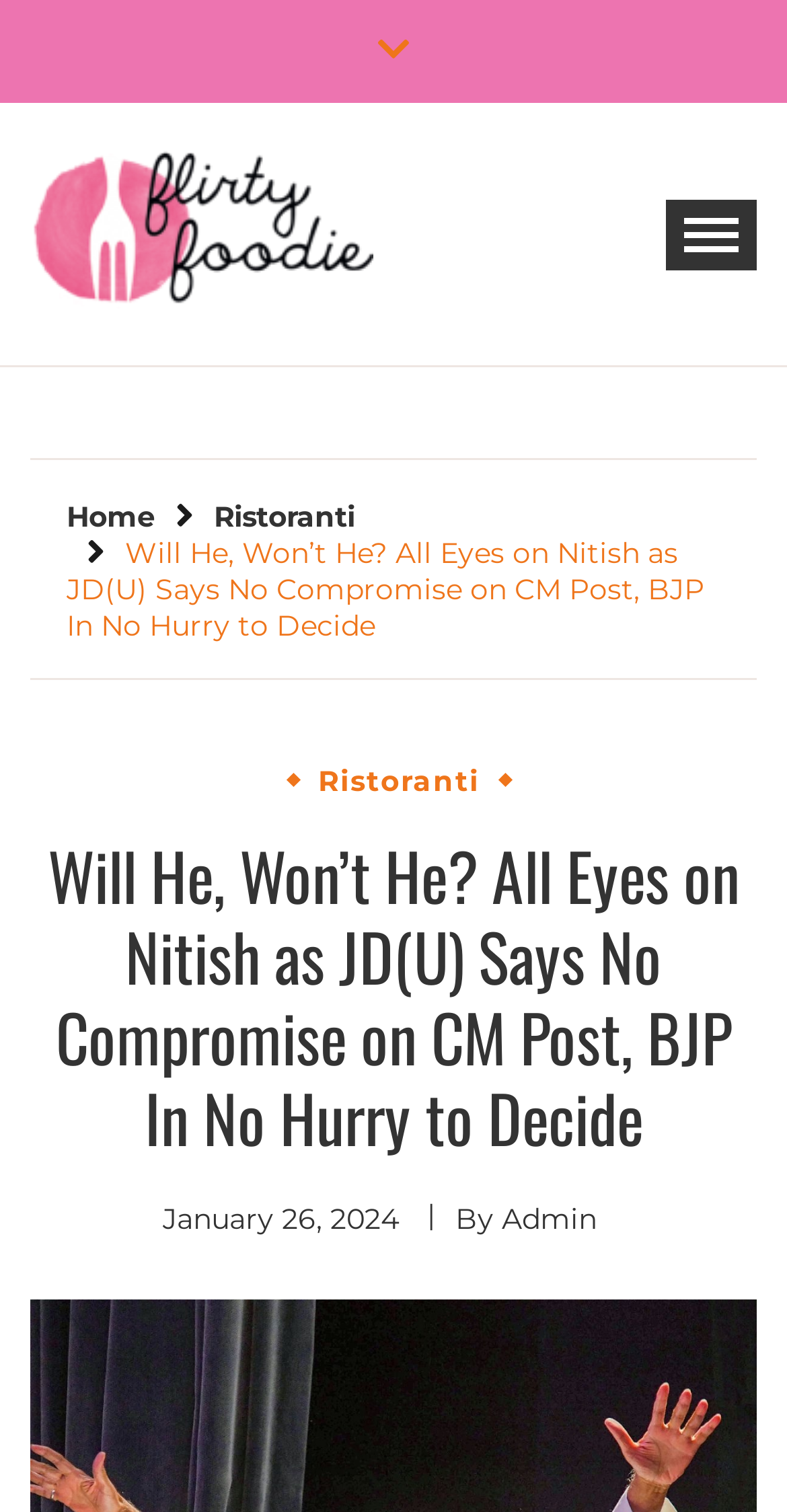Please reply to the following question using a single word or phrase: 
What is the type of the button in the top-right corner?

expanded button